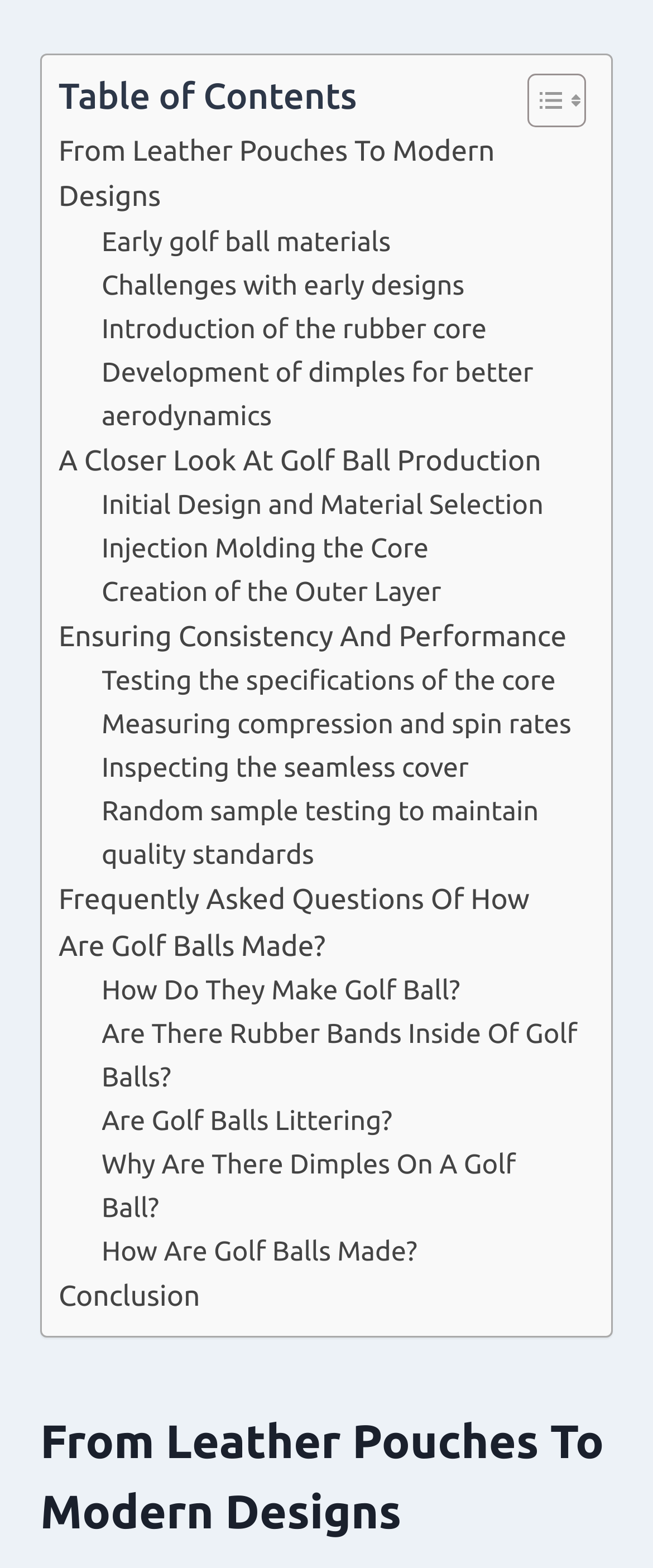How many links are there in the table of contents?
Please answer the question as detailed as possible.

I counted the number of link elements in the table of contents section, which starts with the 'Table of Contents' static text element and ends with the 'Conclusion' link element. There are 21 link elements in total.